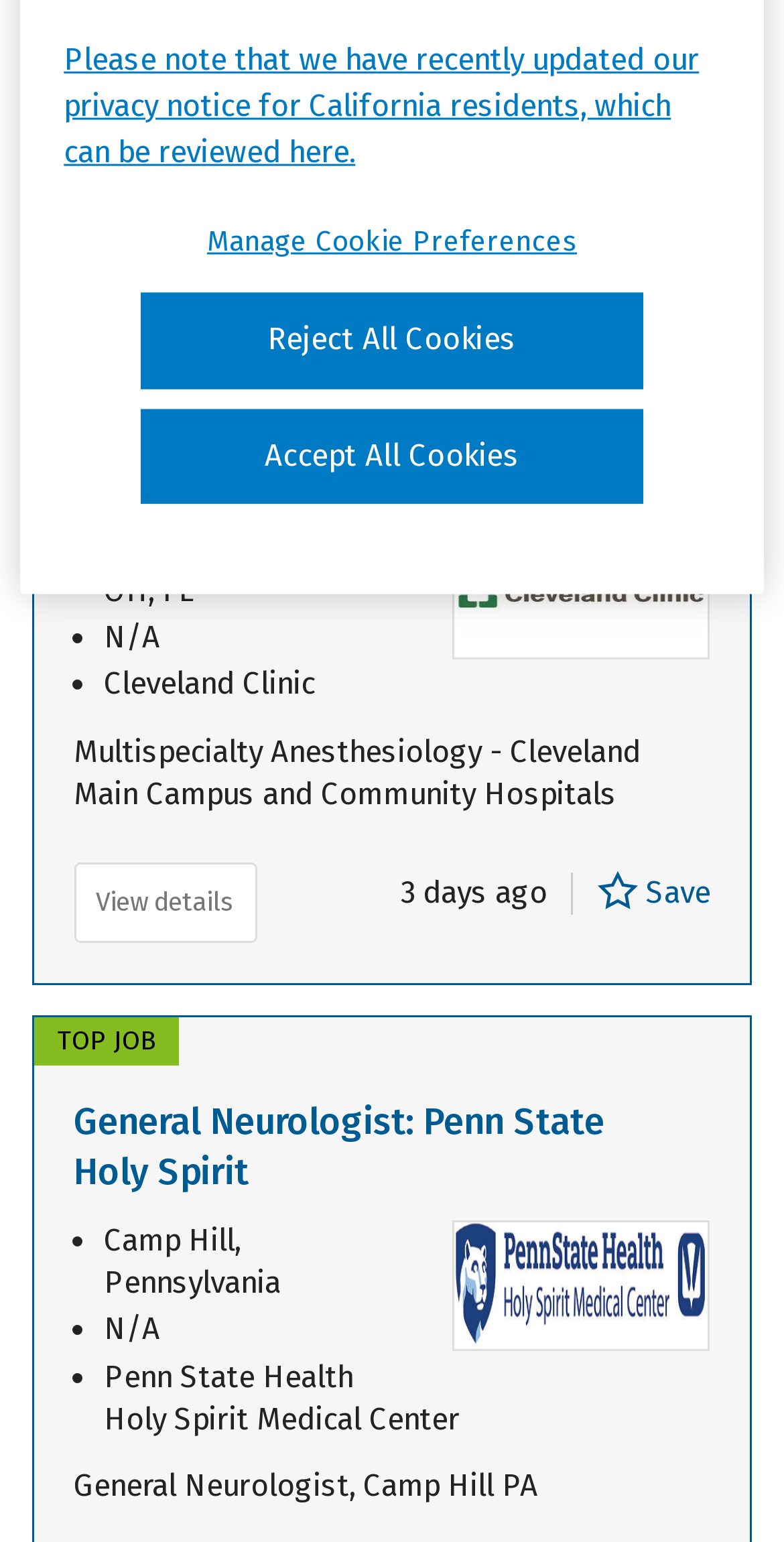Identify the bounding box for the UI element that is described as follows: "value="Search"".

[0.655, 0.177, 0.932, 0.226]